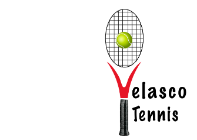What is the outline color of the tennis racket?
Give a detailed and exhaustive answer to the question.

The caption specifically mentions that the tennis racket is adorned with a red outline, which enhances its visual appeal and makes the logo more striking.